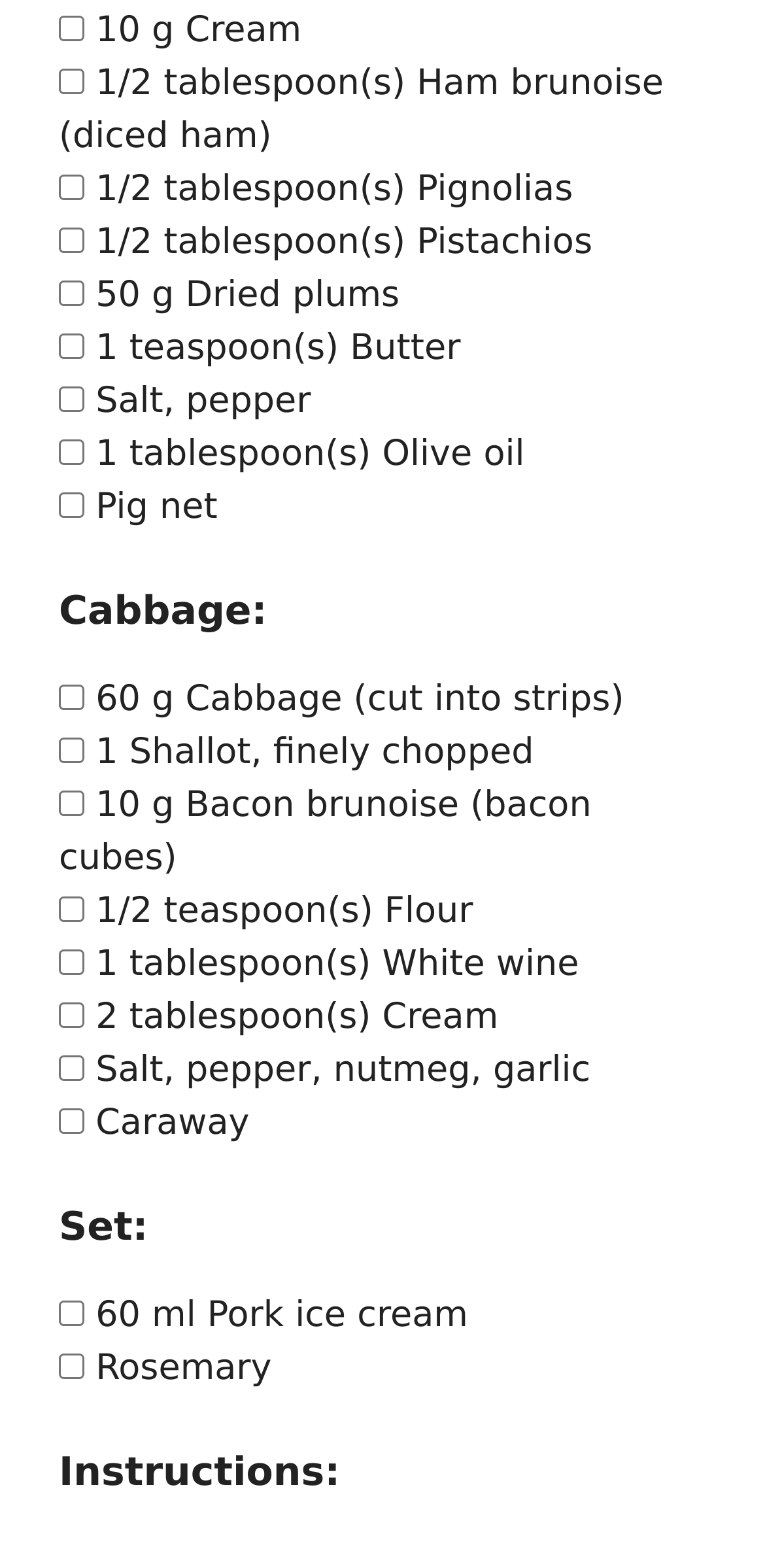What is the second ingredient listed under 'Set'?
Please answer the question as detailed as possible based on the image.

Under the heading 'Set:', I found two checkbox elements with OCR texts '60 ml Pork ice cream' and 'Rosemary'. Therefore, the second ingredient listed under 'Set' is Rosemary.